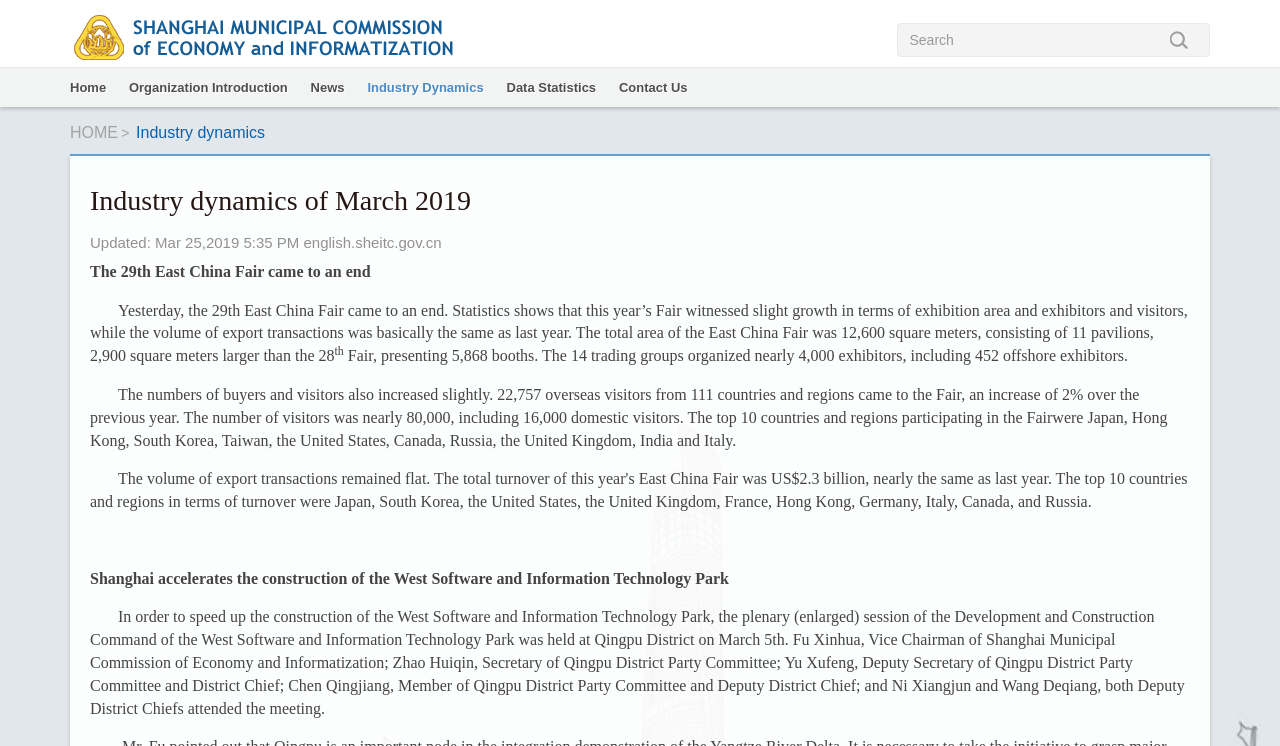How many pavilions were there in the East China Fair?
Please answer the question with a single word or phrase, referencing the image.

11